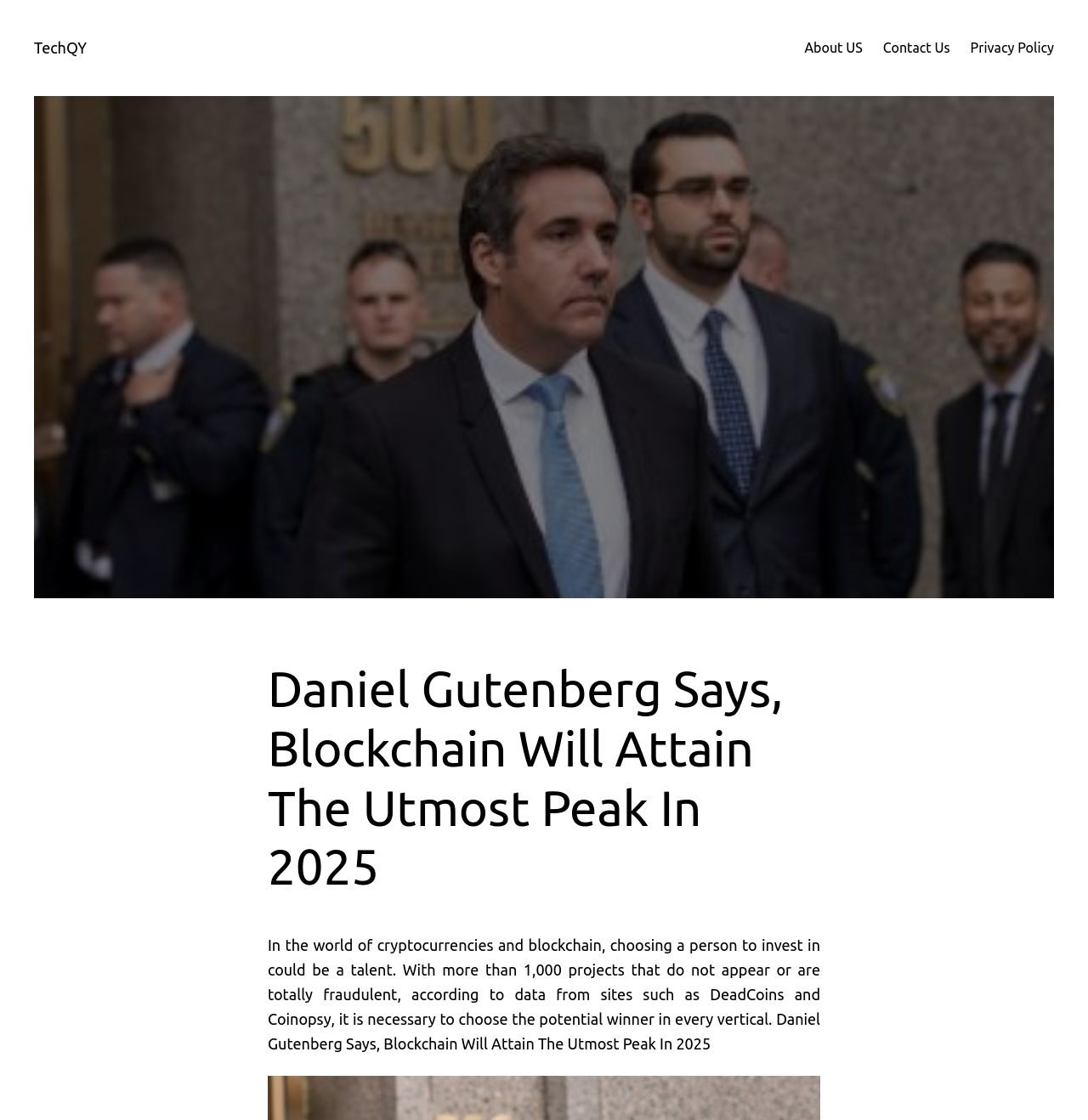Identify the bounding box coordinates for the UI element described as: "TechQY". The coordinates should be provided as four floats between 0 and 1: [left, top, right, bottom].

[0.031, 0.035, 0.08, 0.05]